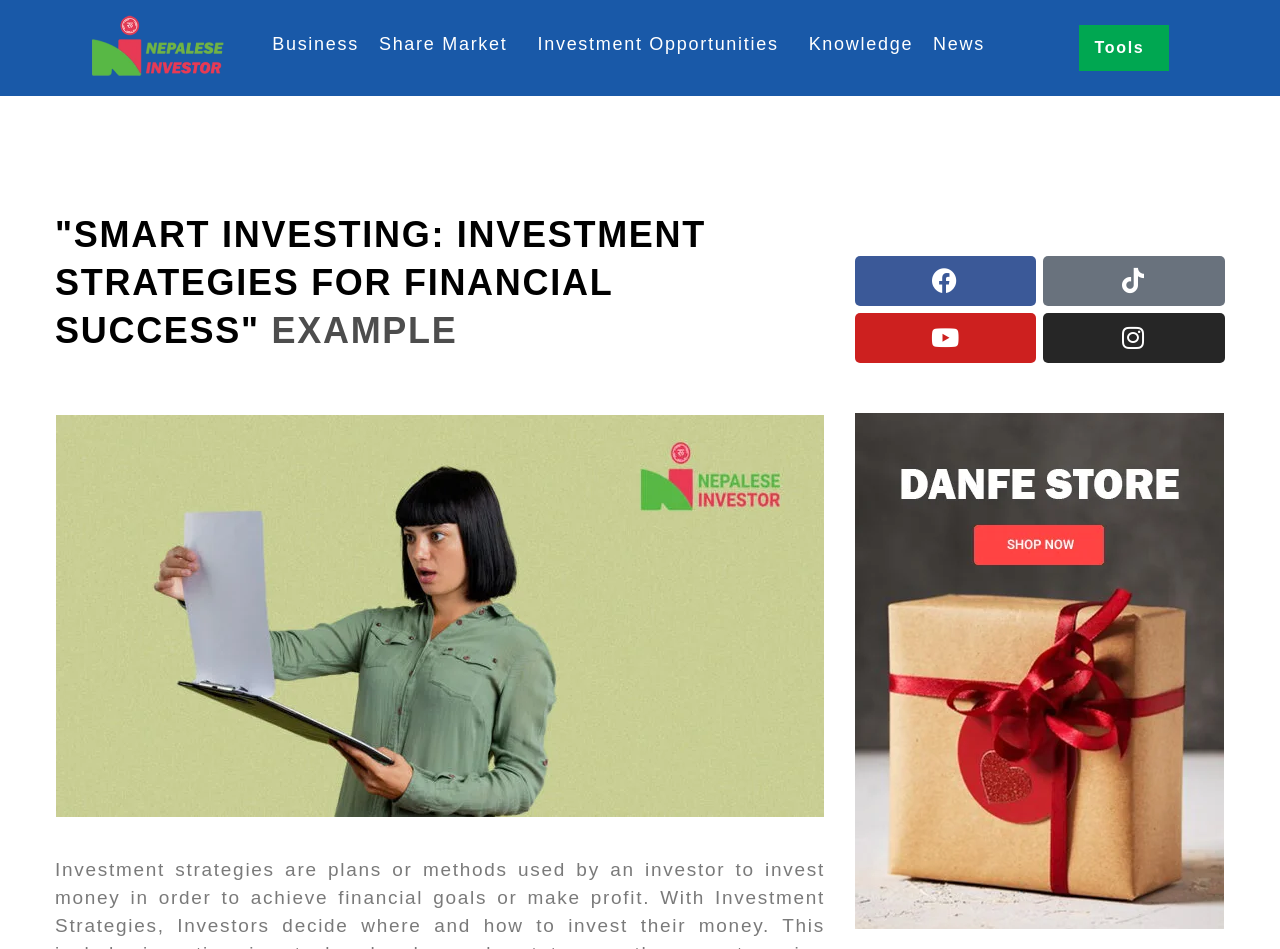Locate the bounding box of the UI element with the following description: "alt="Danfe Store"".

[0.668, 0.435, 0.957, 0.978]